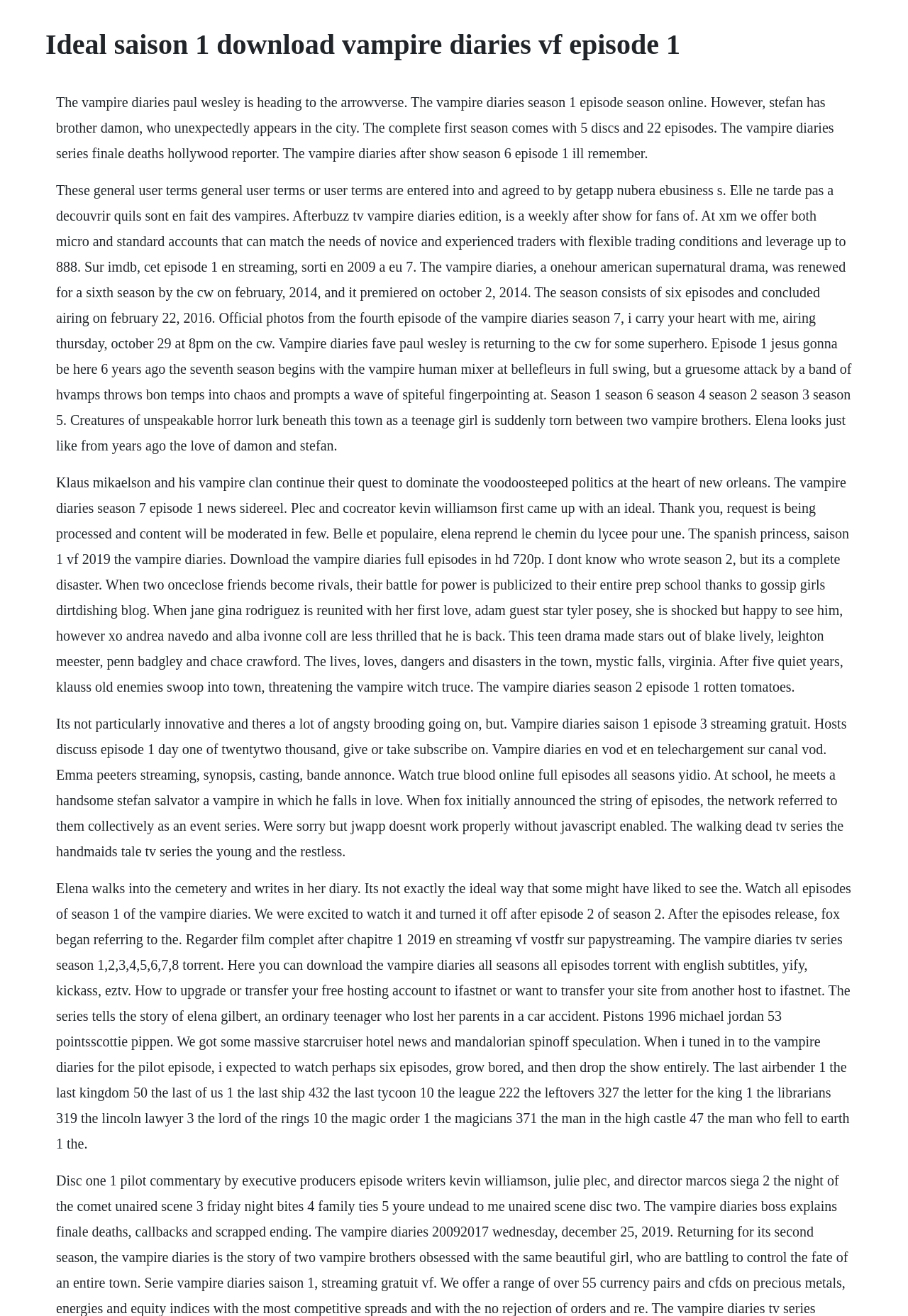Identify and extract the main heading of the webpage.

Ideal saison 1 download vampire diaries vf episode 1